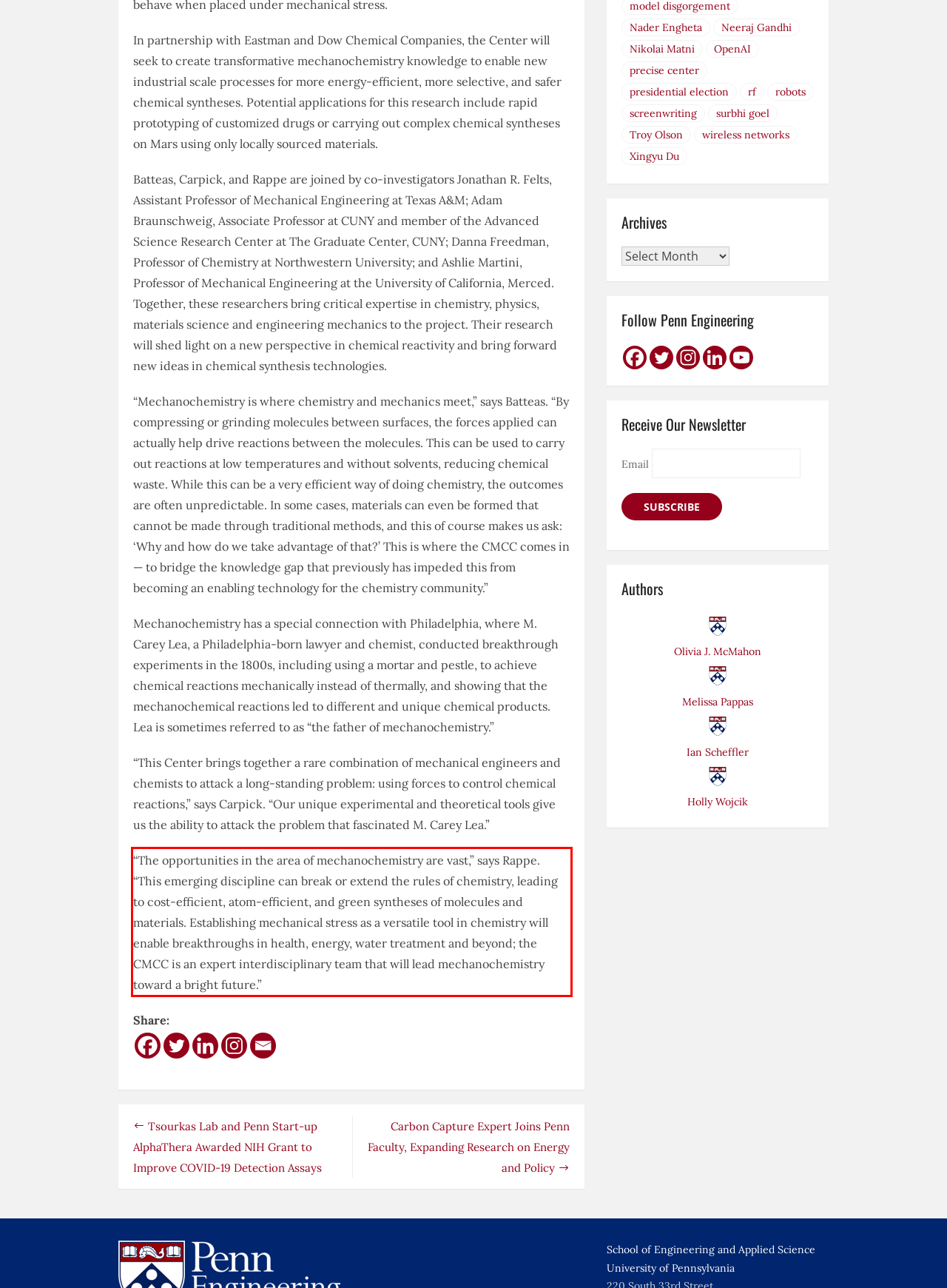Identify the text inside the red bounding box in the provided webpage screenshot and transcribe it.

“The opportunities in the area of mechanochemistry are vast,” says Rappe. “This emerging discipline can break or extend the rules of chemistry, leading to cost-efficient, atom-efficient, and green syntheses of molecules and materials. Establishing mechanical stress as a versatile tool in chemistry will enable breakthroughs in health, energy, water treatment and beyond; the CMCC is an expert interdisciplinary team that will lead mechanochemistry toward a bright future.”